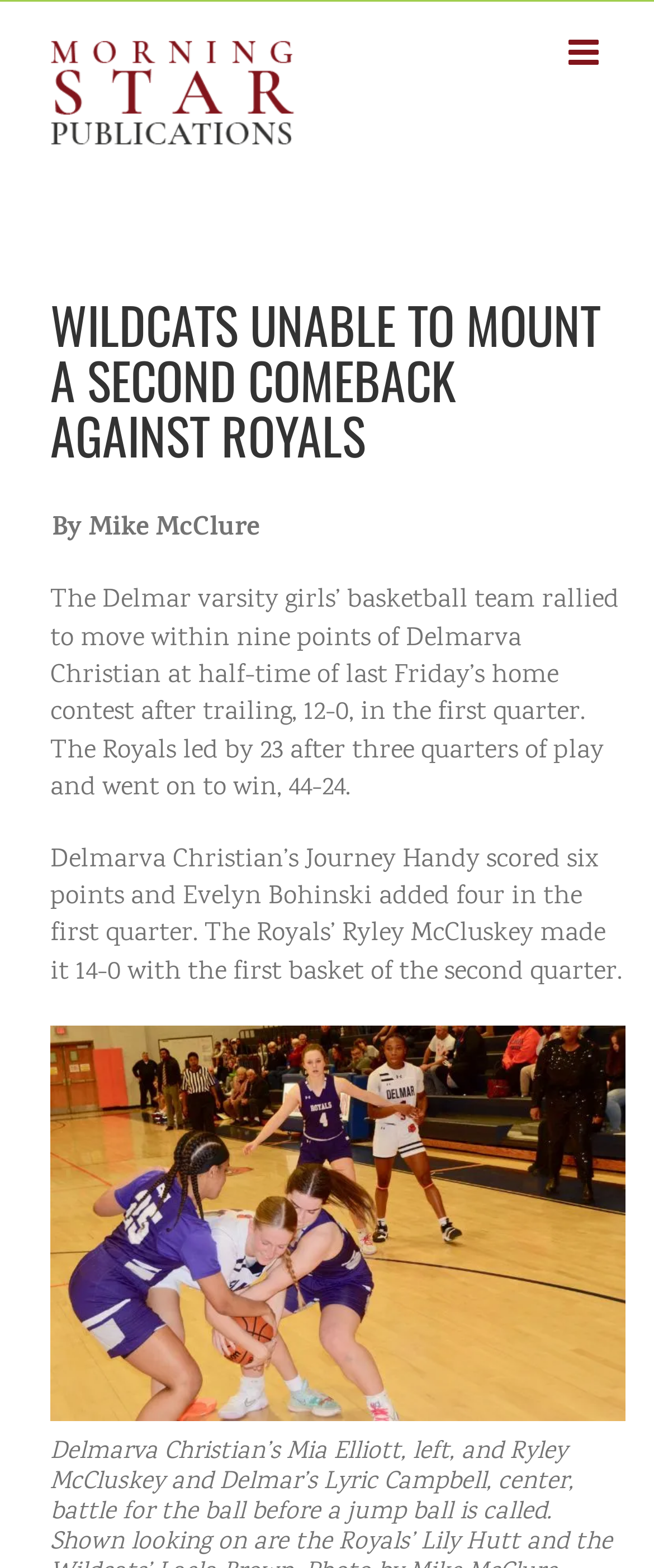Reply to the question with a brief word or phrase: What is the name of the player who scored six points in the first quarter?

Journey Handy